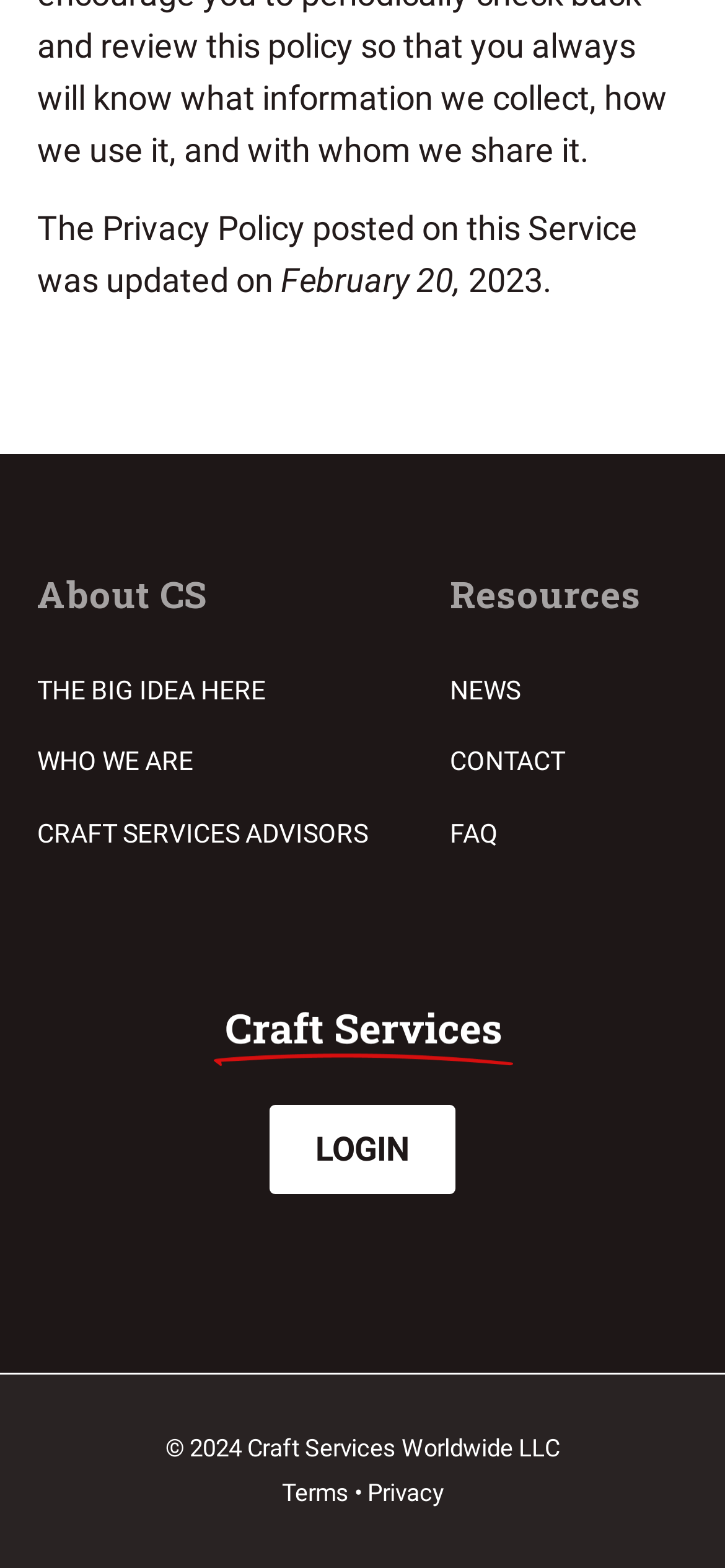Provide a thorough and detailed response to the question by examining the image: 
What is the company name mentioned at the bottom of the page?

I found the company name by looking at the static text element at the bottom of the page, which mentions '© 2024 Craft Services Worldwide LLC'.